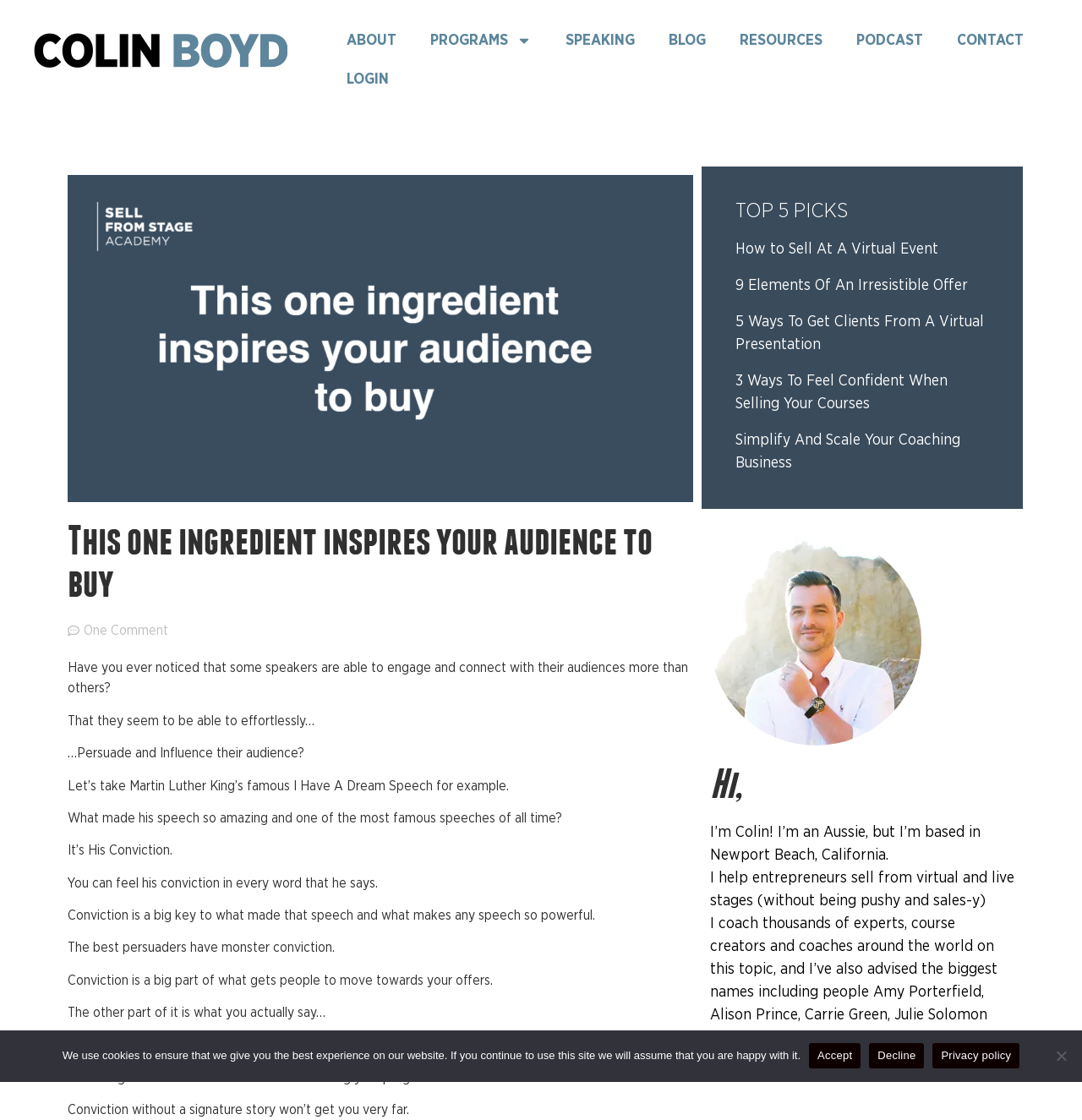From the element description Blog, predict the bounding box coordinates of the UI element. The coordinates must be specified in the format (top-left x, top-left y, bottom-right x, bottom-right y) and should be within the 0 to 1 range.

[0.602, 0.019, 0.668, 0.054]